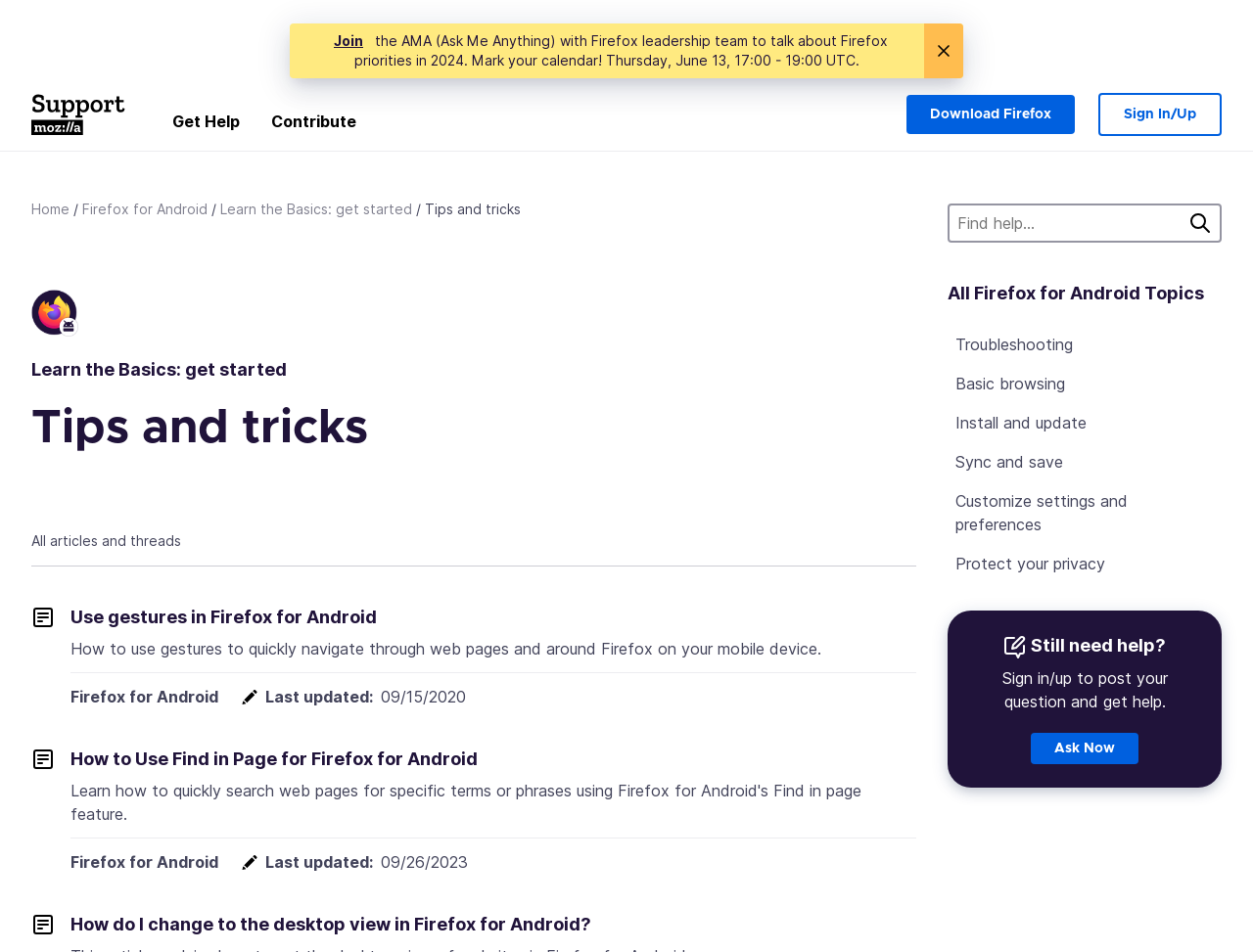How many links are there under the 'All Firefox for Android Topics' heading?
Please respond to the question with a detailed and thorough explanation.

Under the 'All Firefox for Android Topics' heading, there are five links: 'Troubleshooting', 'Basic browsing', 'Install and update', 'Sync and save', and 'Customize settings and preferences'.